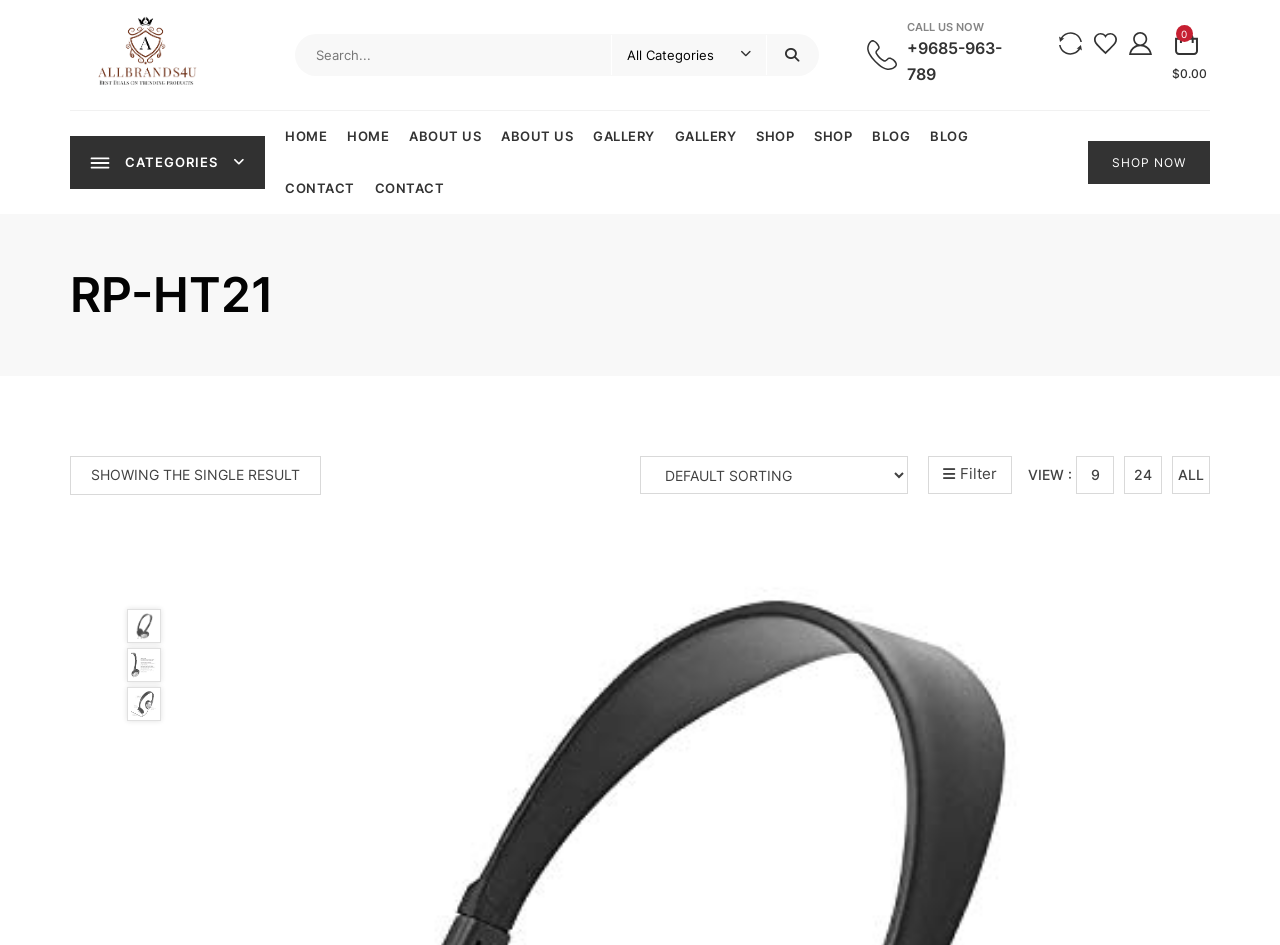Please identify the bounding box coordinates of the element on the webpage that should be clicked to follow this instruction: "View my account". The bounding box coordinates should be given as four float numbers between 0 and 1, formatted as [left, top, right, bottom].

[0.881, 0.032, 0.9, 0.059]